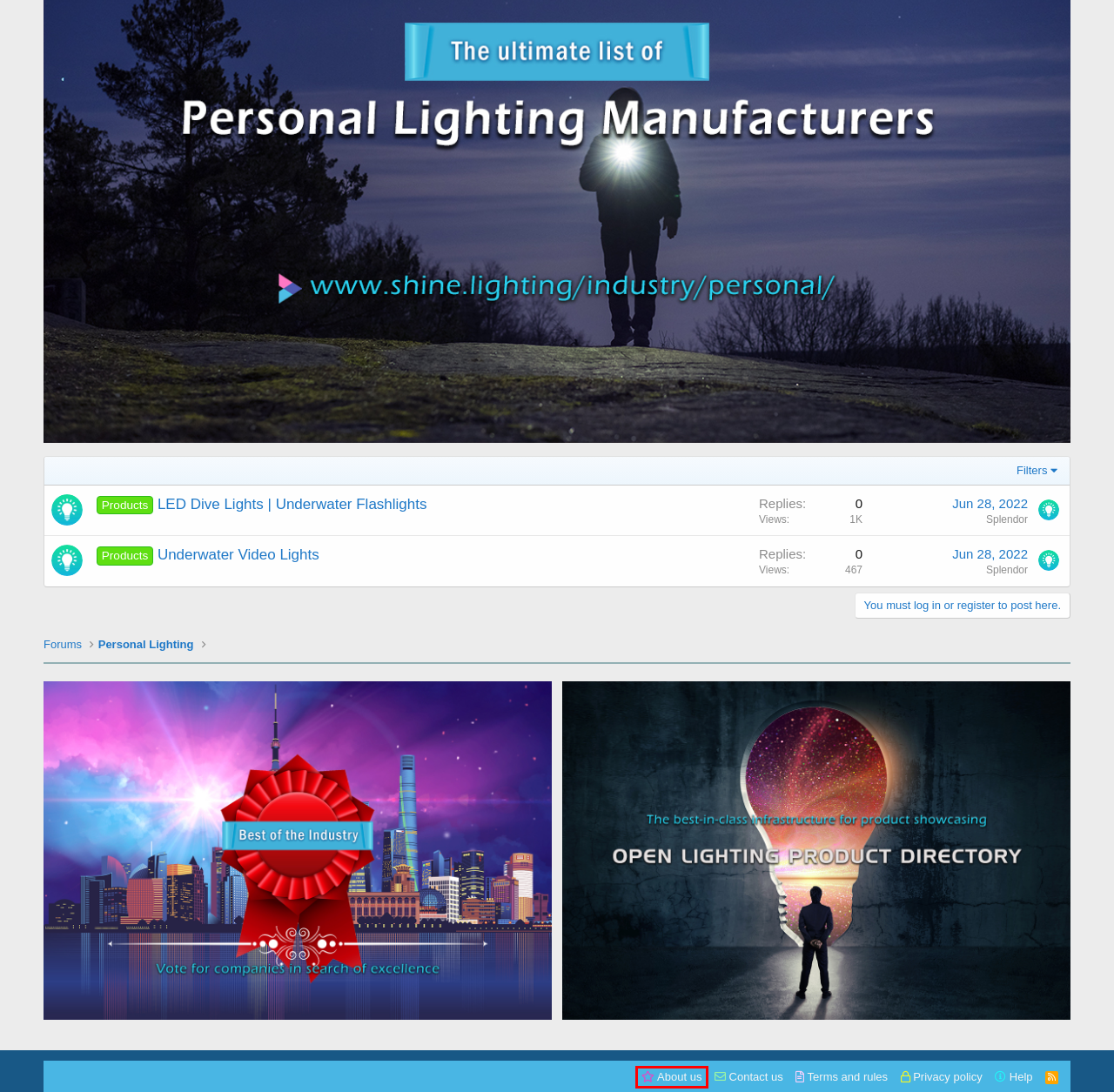With the provided webpage screenshot containing a red bounding box around a UI element, determine which description best matches the new webpage that appears after clicking the selected element. The choices are:
A. Create ticket in…
B. Global Lighting Industry Directory
C. Global Lighting Forum - Unite People in the Lighting Industry | Global Lighting Forum
D. How to make free product submissions at OLPD | Global Lighting Forum
E. Open Lighting Product Directory (OLPD) by Global Lighting Forum (GLF)
F. Open Lighting Product Directory - Shine Your Products Online | Global Lighting Forum
G. Global Lighting Forum - Industry Portal & Business Community
H. Top Lighting Manufacturers Shaping the Industry

C